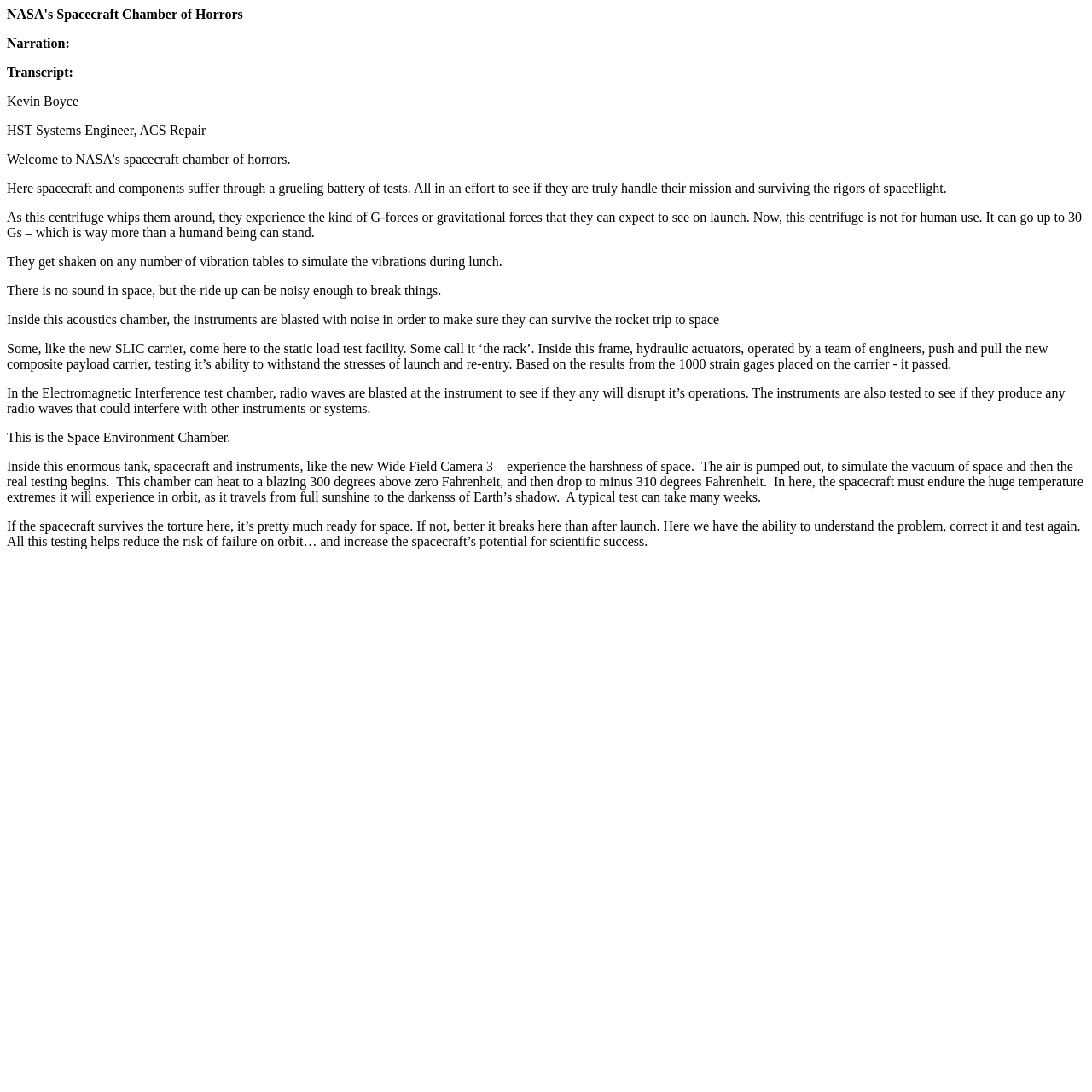What is the purpose of the centrifuge?
Carefully analyze the image and provide a detailed answer to the question.

The centrifuge is used to test spacecraft for G-forces or gravitational forces that they can expect to see on launch. It can go up to 30 Gs, which is way more than a human being can stand.